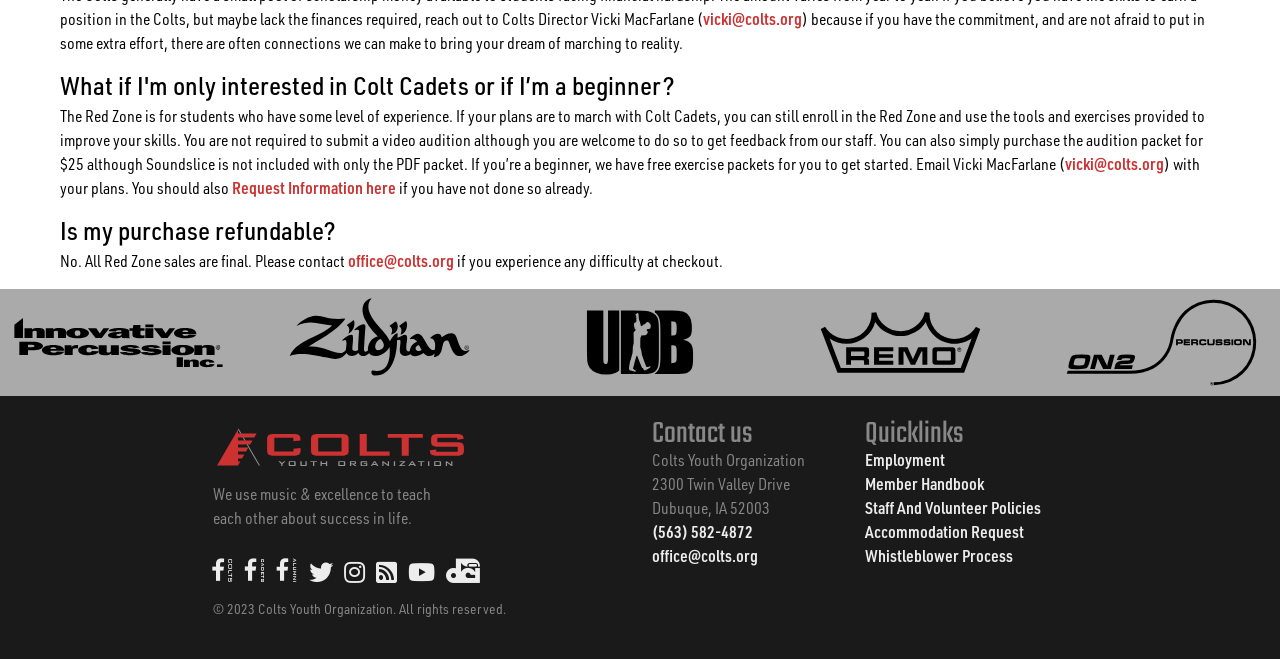Locate the bounding box coordinates of the item that should be clicked to fulfill the instruction: "View Colts Facebook".

[0.167, 0.843, 0.183, 0.89]